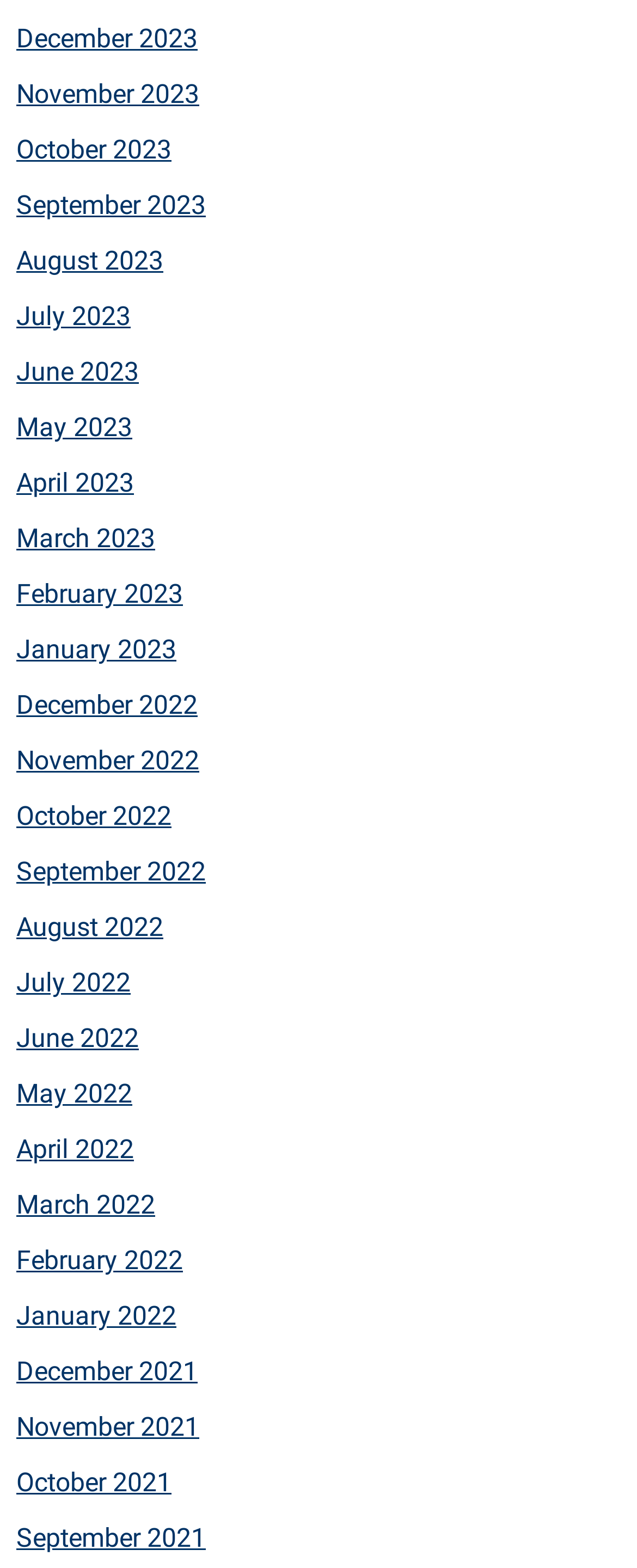Identify the bounding box coordinates of the clickable section necessary to follow the following instruction: "View December 2023". The coordinates should be presented as four float numbers from 0 to 1, i.e., [left, top, right, bottom].

[0.026, 0.015, 0.31, 0.035]